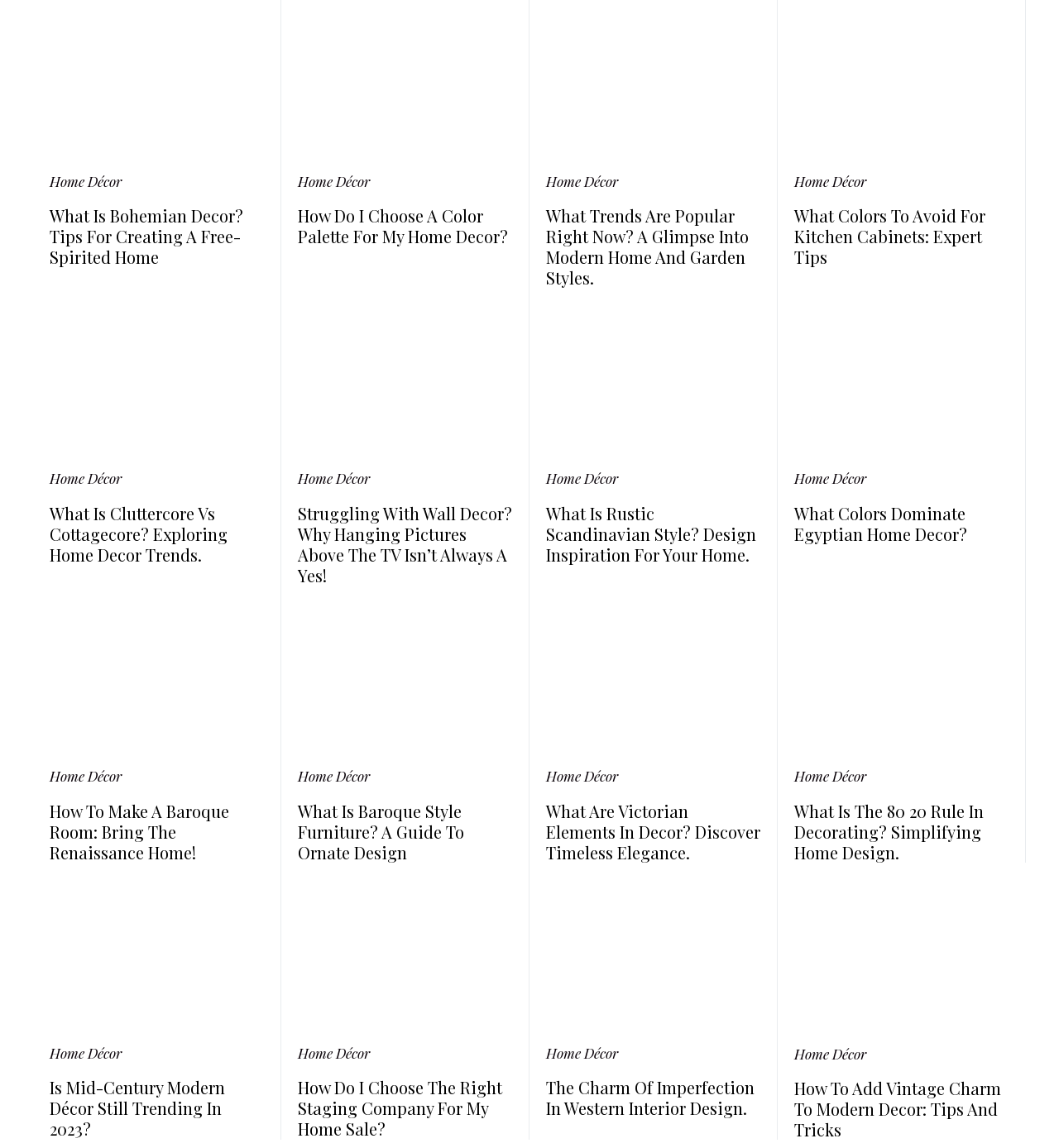Please identify the bounding box coordinates of the region to click in order to complete the task: "Read 'How Do I Choose A Color Palette For My Home Decor?'". The coordinates must be four float numbers between 0 and 1, specified as [left, top, right, bottom].

[0.281, 0.178, 0.48, 0.216]